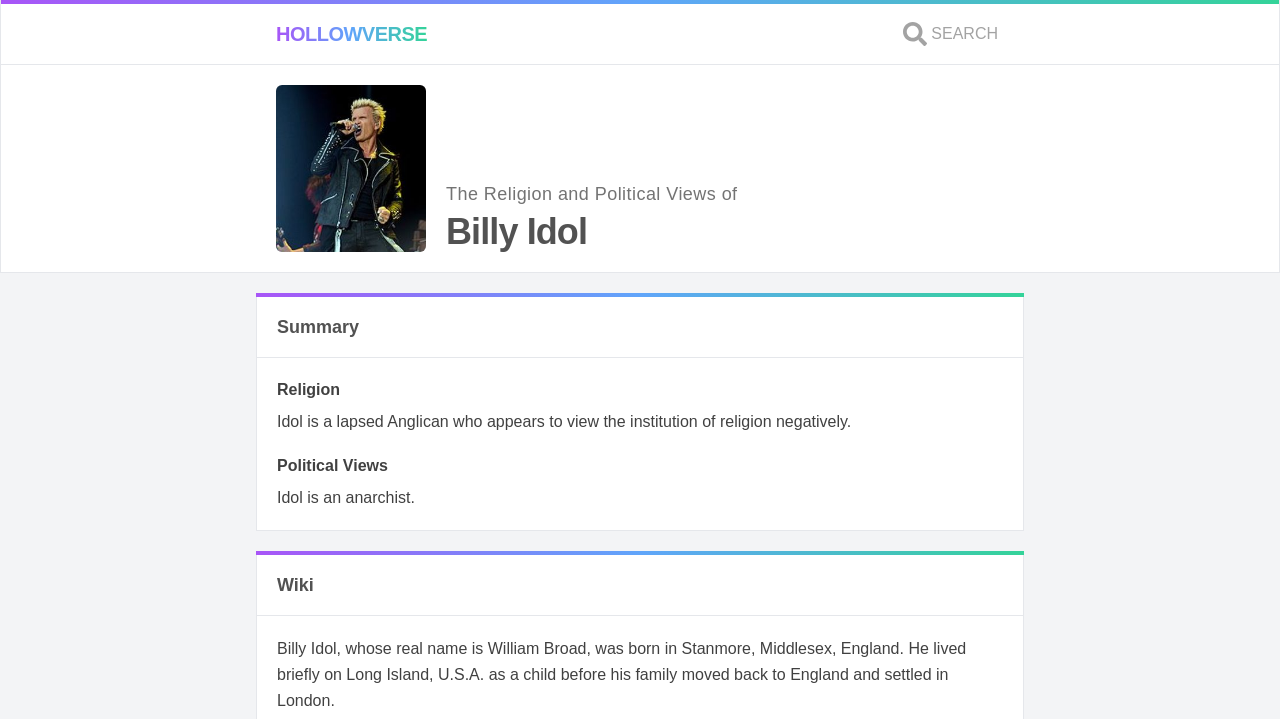Identify the headline of the webpage and generate its text content.

The Religion and Political Views of
Billy Idol